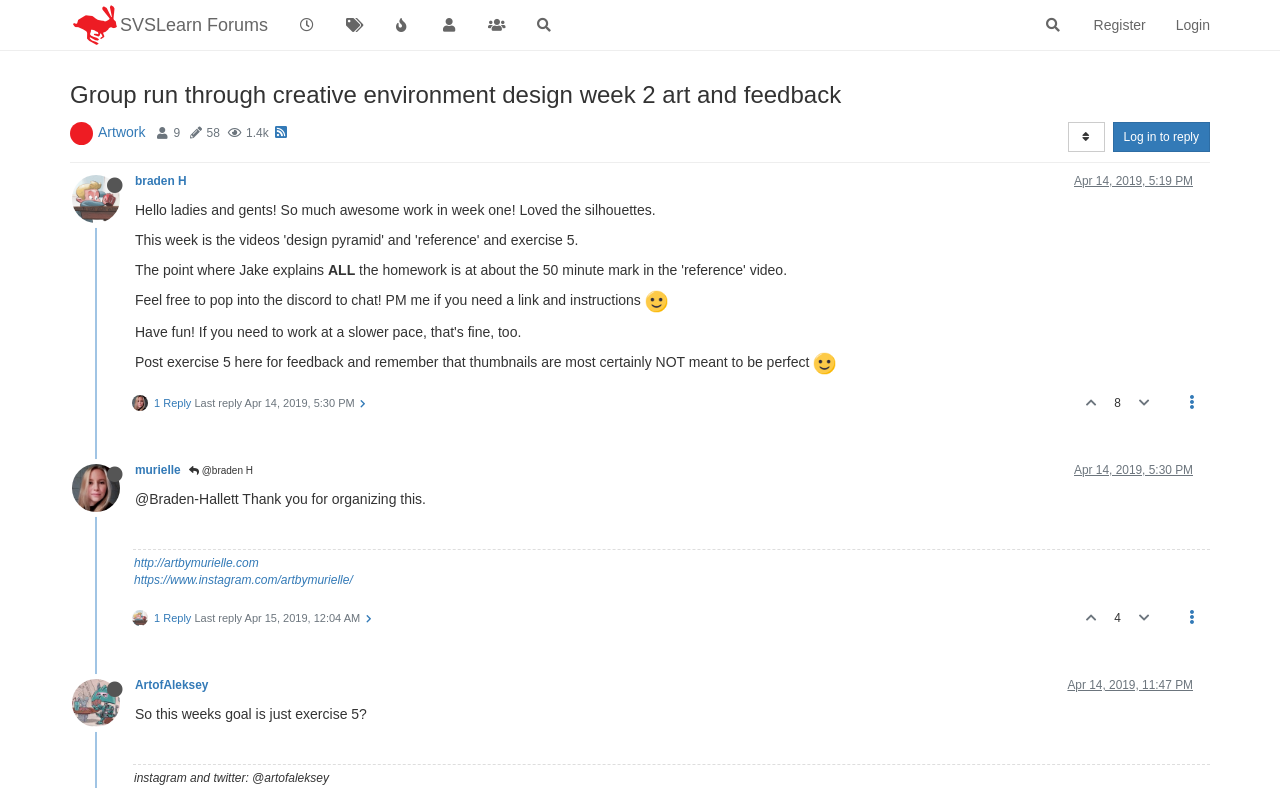Respond with a single word or phrase to the following question: What is the social media handle of the user 'ArtofAleksey'?

@artofaleksey